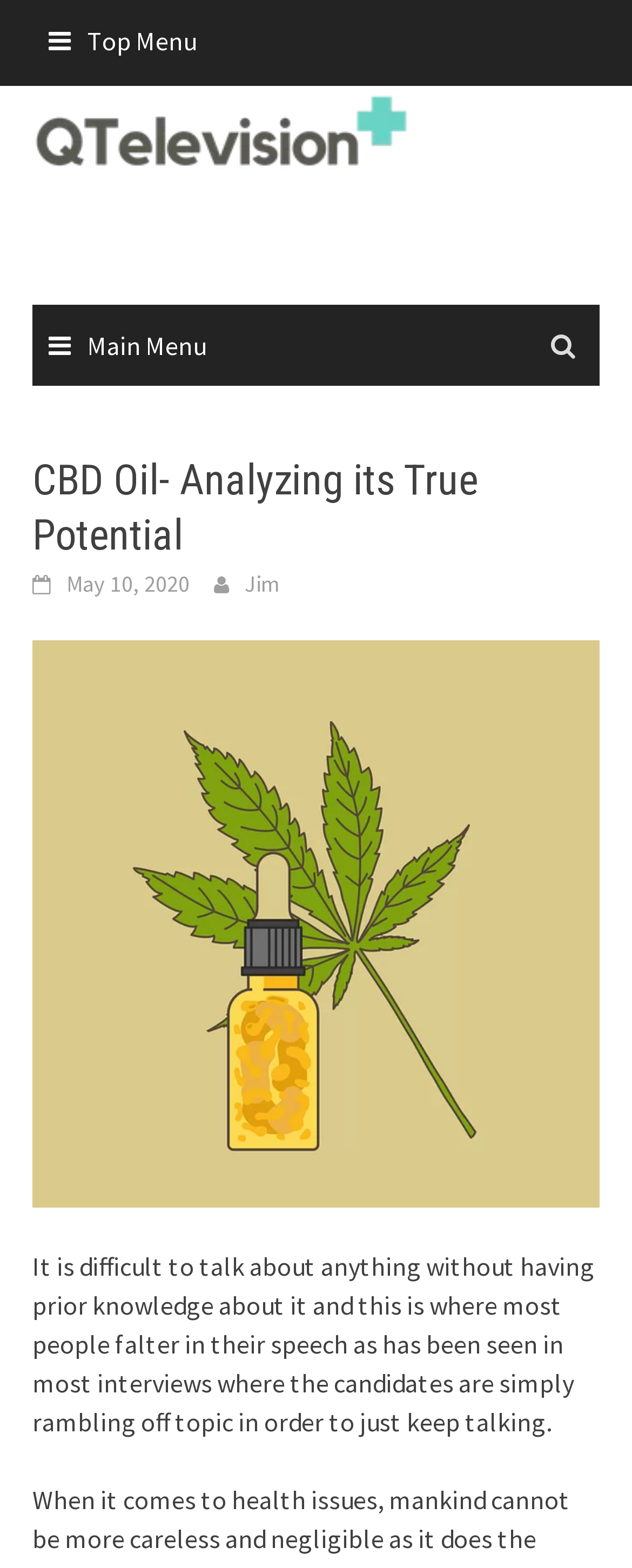Respond to the question below with a single word or phrase:
What is the logo above the main menu?

Q Television